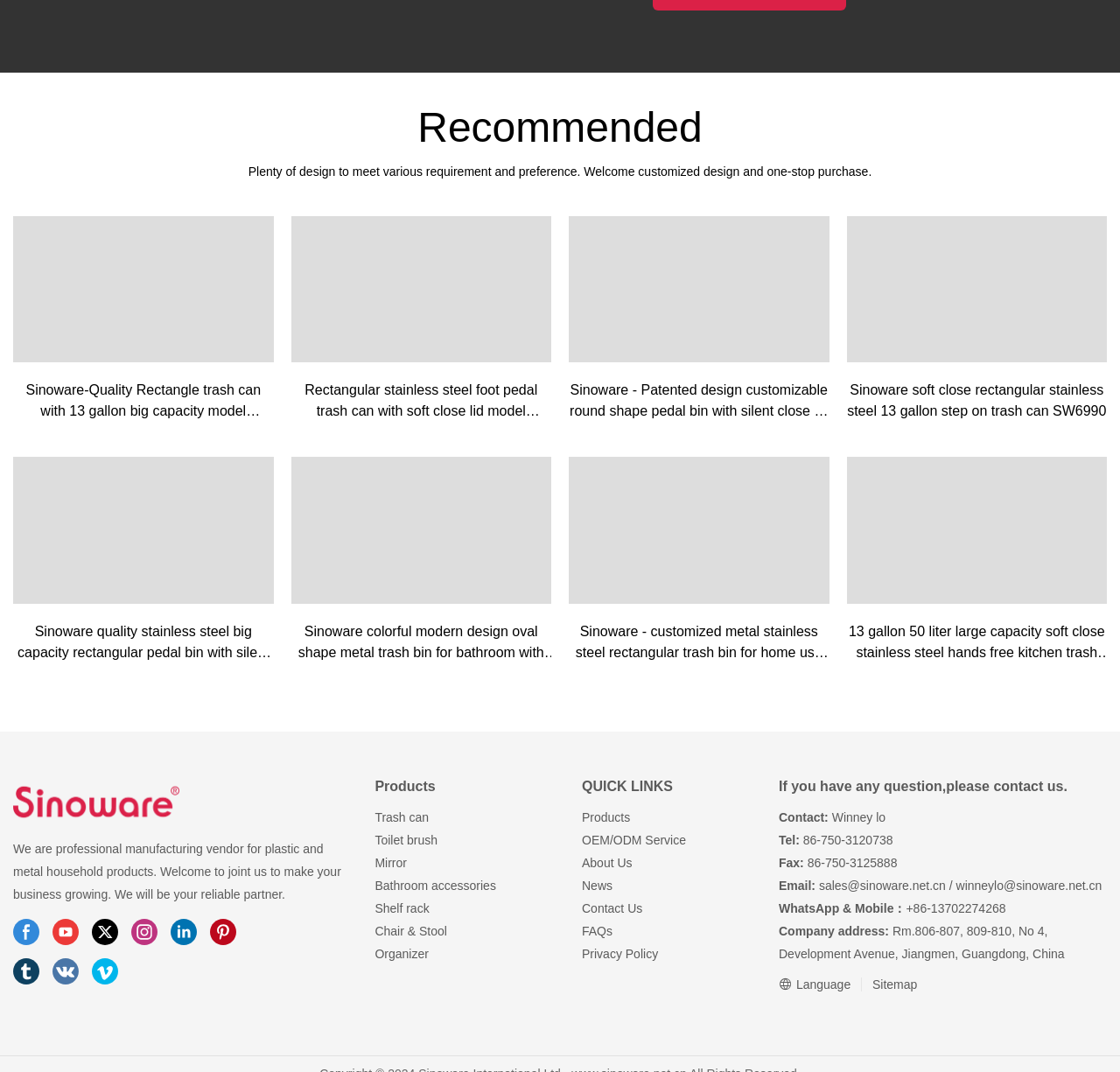Identify the bounding box coordinates for the region of the element that should be clicked to carry out the instruction: "View the company address". The bounding box coordinates should be four float numbers between 0 and 1, i.e., [left, top, right, bottom].

[0.695, 0.862, 0.951, 0.896]